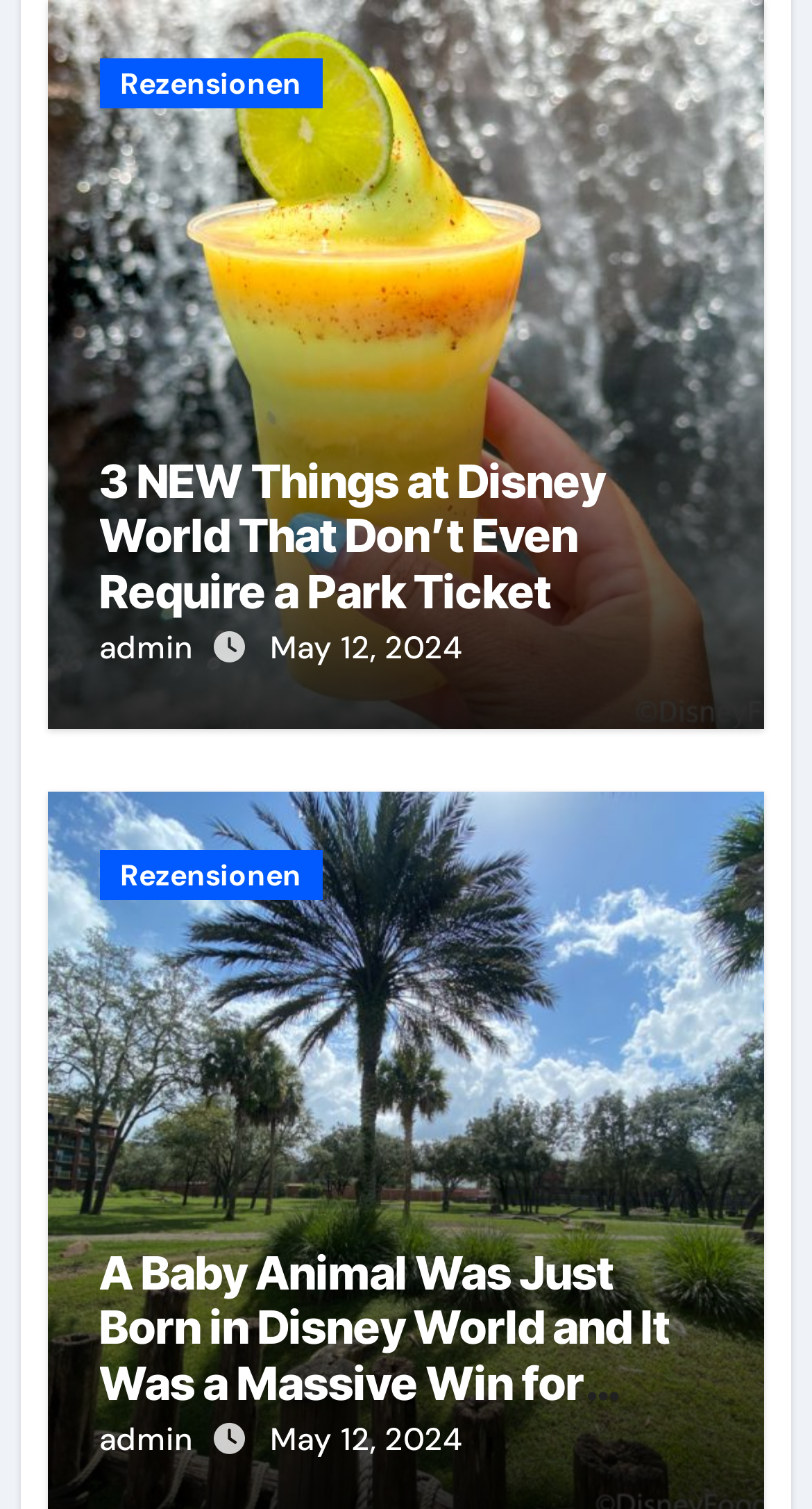Pinpoint the bounding box coordinates of the clickable area needed to execute the instruction: "Go to NEWS". The coordinates should be specified as four float numbers between 0 and 1, i.e., [left, top, right, bottom].

None